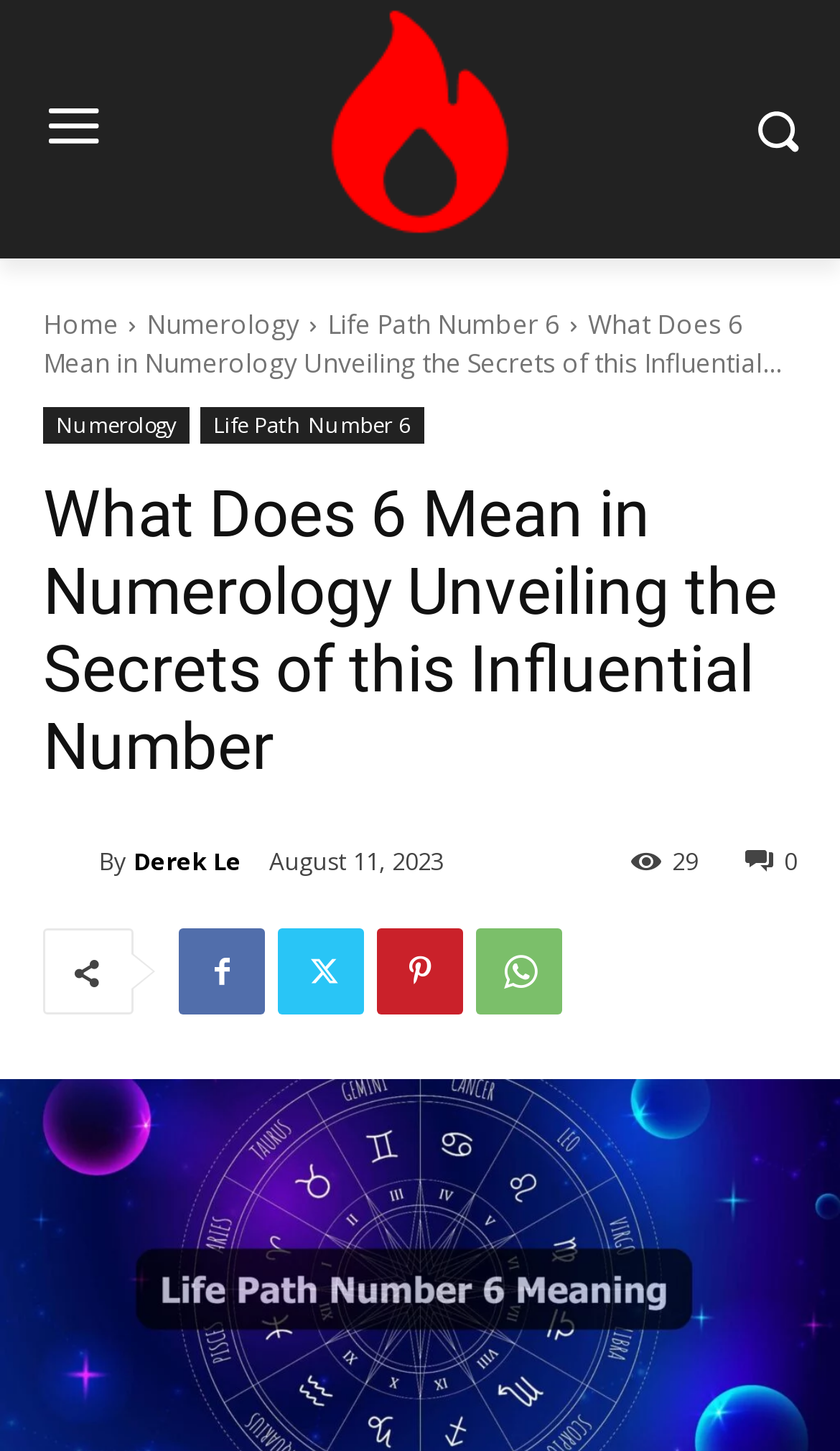Can you give a detailed response to the following question using the information from the image? What is the life path number being discussed?

The life path number being discussed can be found by looking at the main heading which contains the text 'What Does 6 Mean in Numerology'.